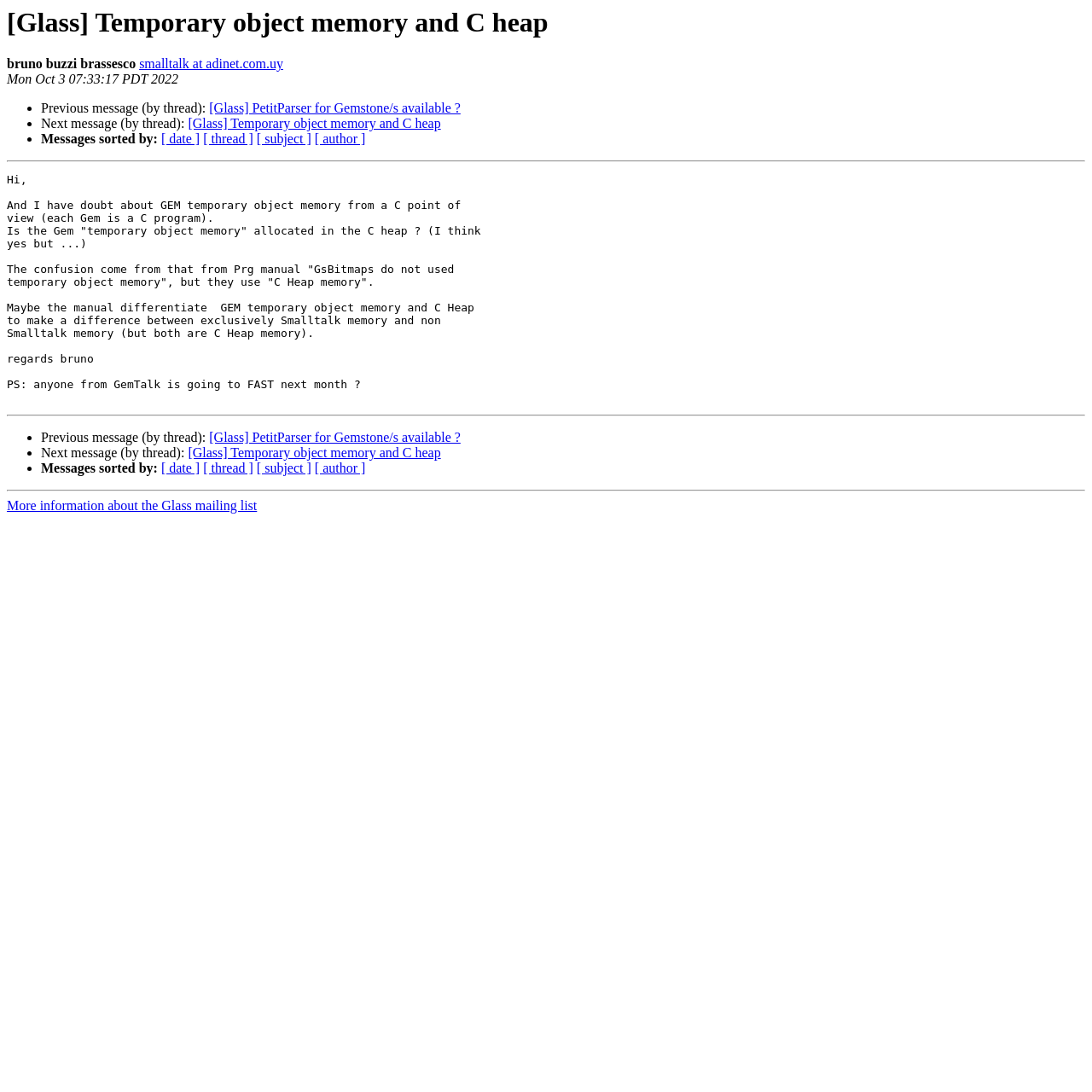Find the bounding box coordinates of the area to click in order to follow the instruction: "Click on the link to view more information about the Glass mailing list".

[0.006, 0.457, 0.235, 0.47]